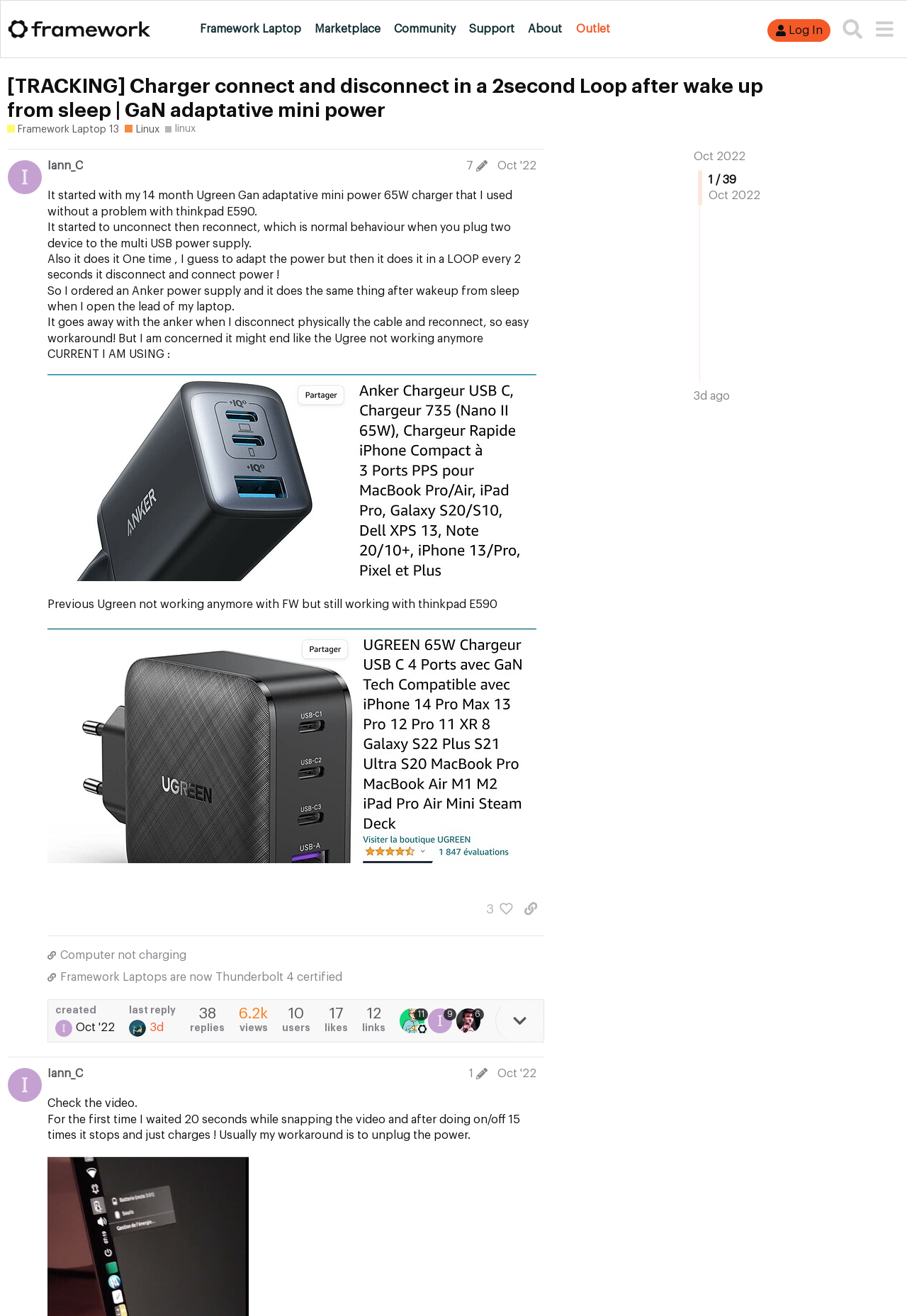From the screenshot, find the bounding box of the UI element matching this description: "Computer not charging". Supply the bounding box coordinates in the form [left, top, right, bottom], each a float between 0 and 1.

[0.052, 0.72, 0.6, 0.732]